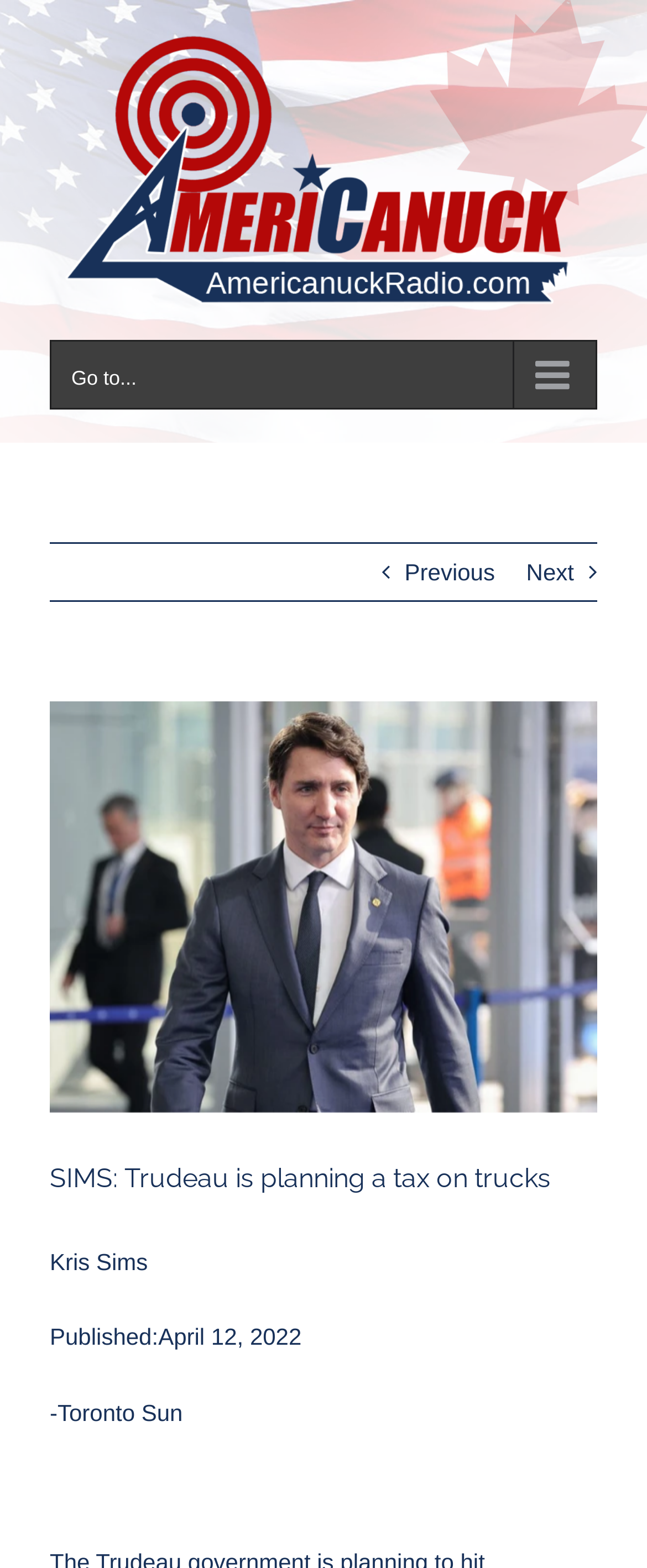Answer the following query concisely with a single word or phrase:
What is the name of the author of the article?

Kris Sims